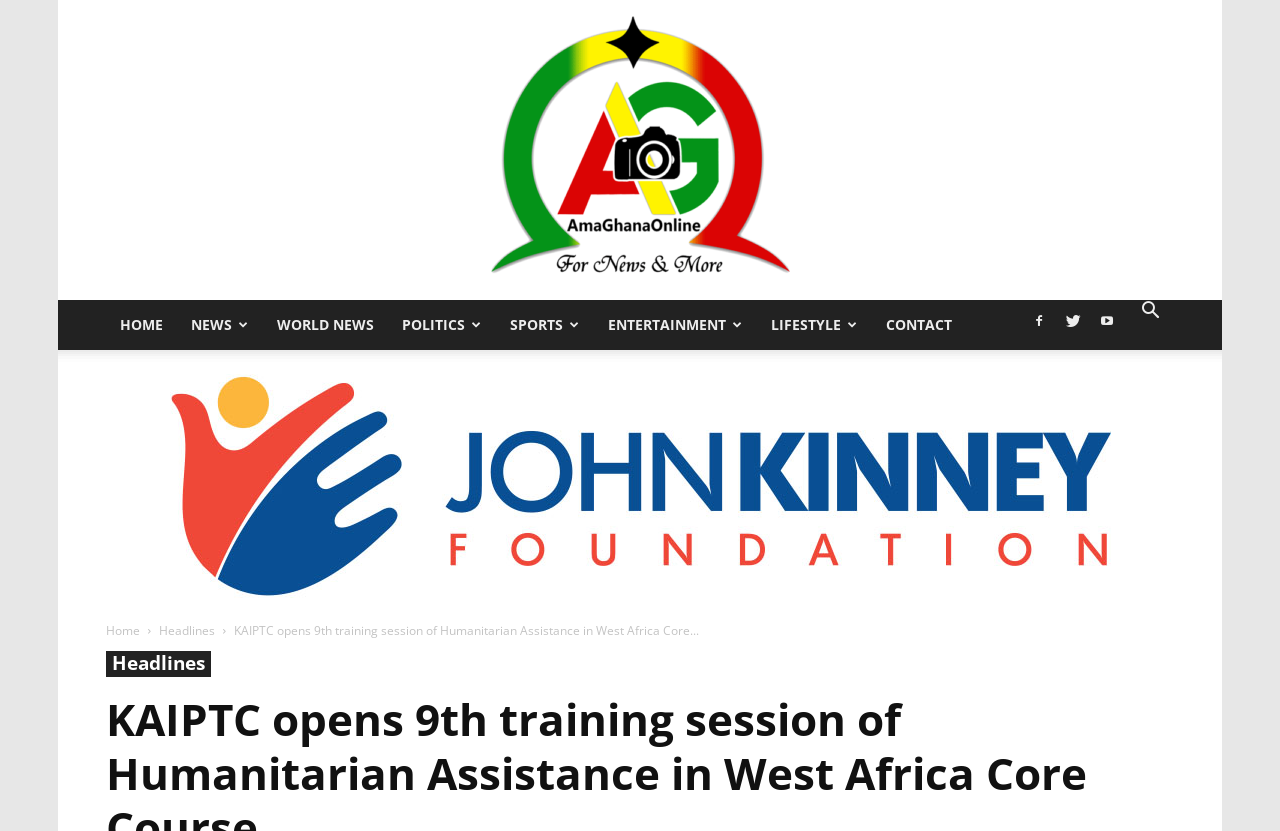How many links are there in the bottom navigation menu?
Please provide a single word or phrase based on the screenshot.

5